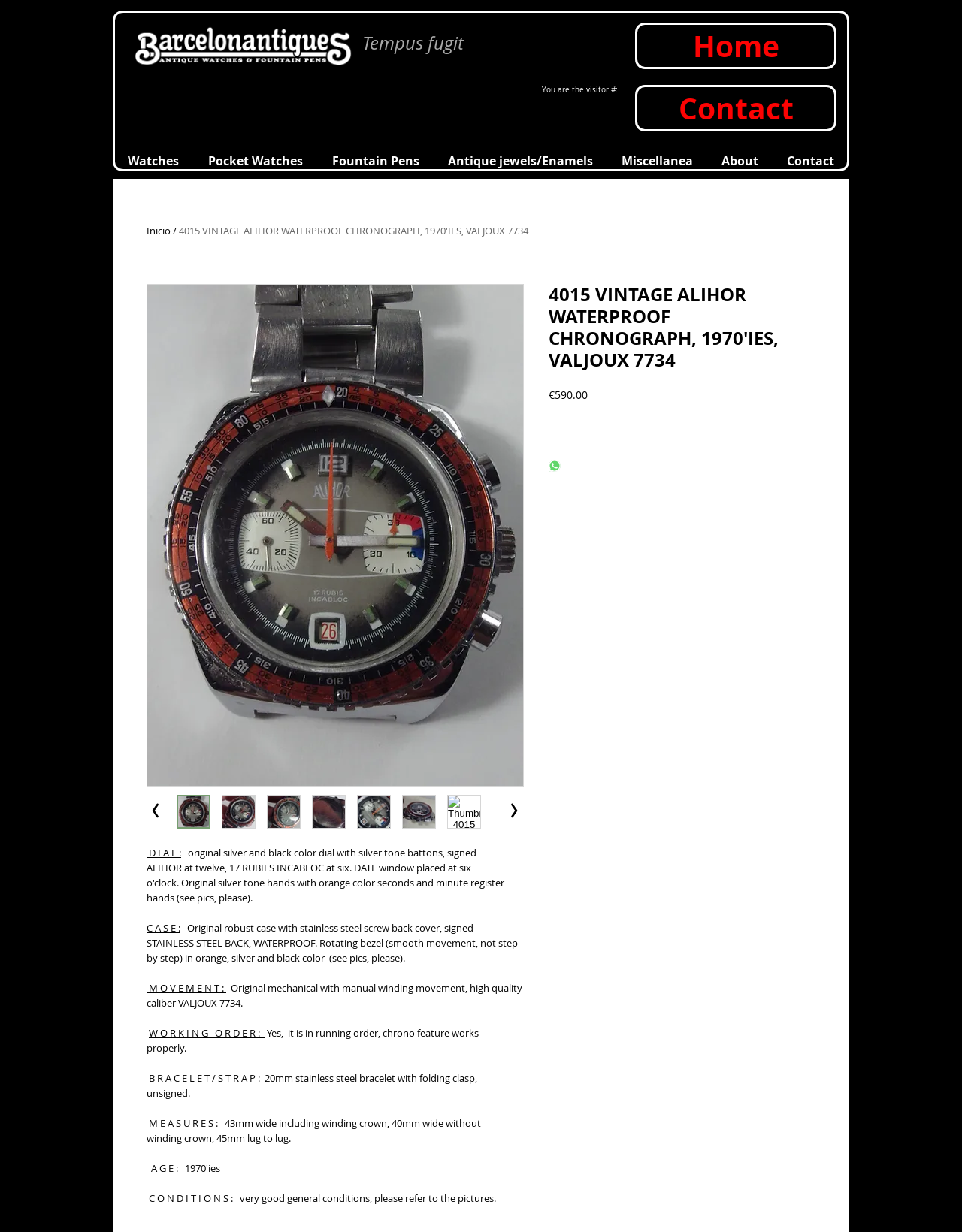What is the material of the watch case?
Look at the image and provide a short answer using one word or a phrase.

Stainless steel